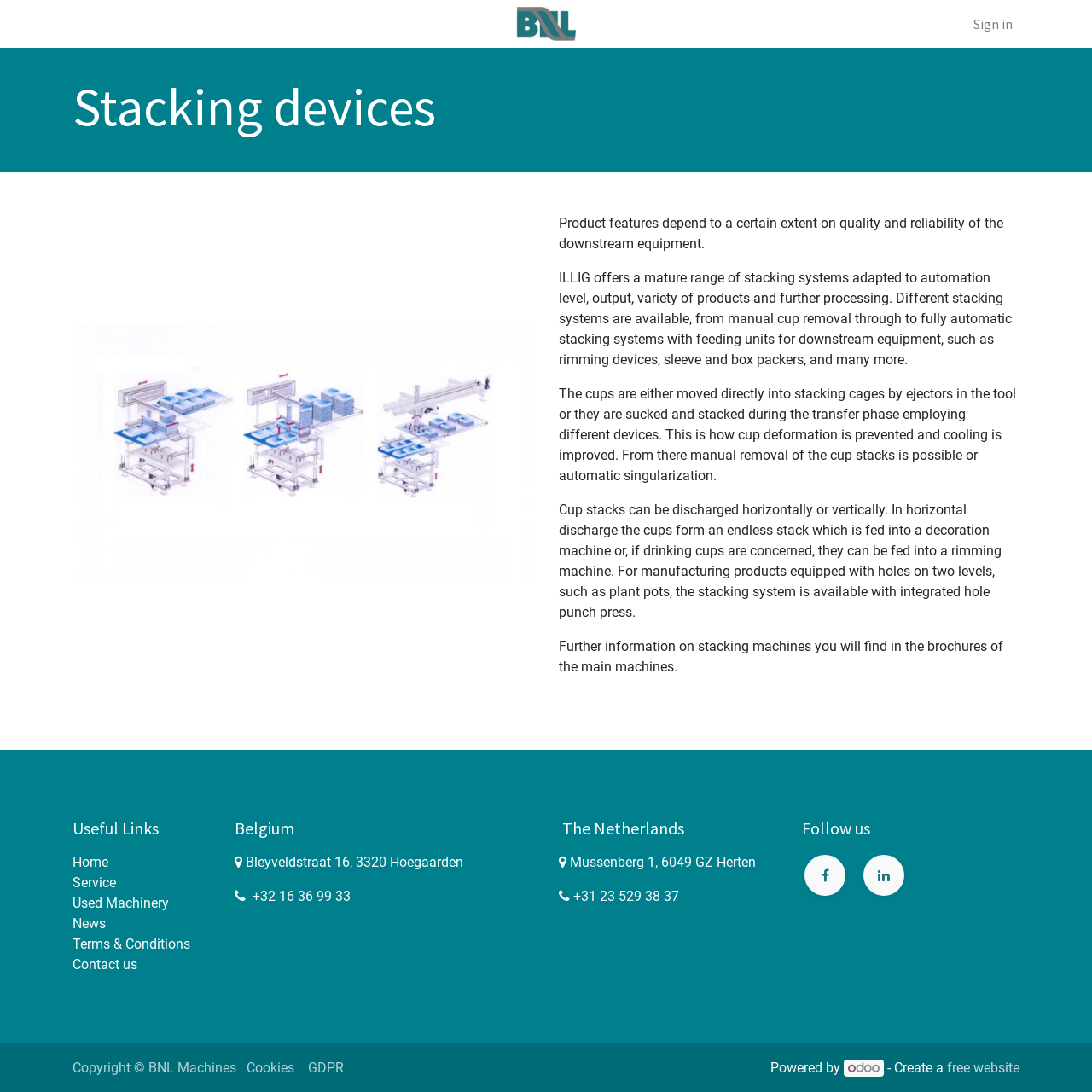Can you determine the bounding box coordinates of the area that needs to be clicked to fulfill the following instruction: "View Stacking devices"?

[0.066, 0.069, 0.934, 0.127]